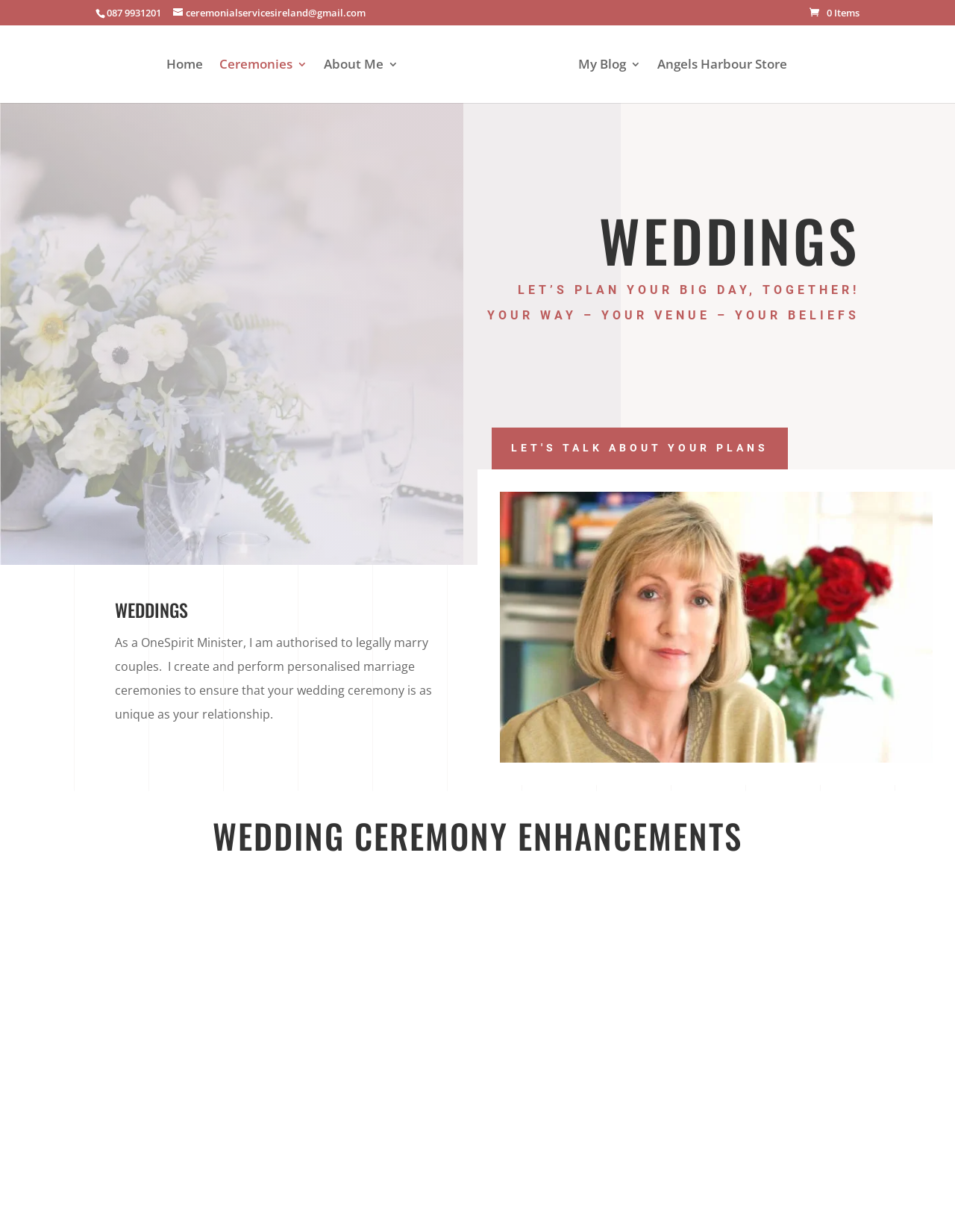Generate a comprehensive description of the webpage content.

This webpage is about Marriages Ceremonial Services Ireland, a celebrant service for weddings and other ceremonies. At the top of the page, there is a phone number "087 9931201" and an email address "ceremonialservicesireland@gmail.com" displayed prominently. Next to these, there are navigation links to different sections of the website, including "Home", "Ceremonies", "About Me", "My Blog", and "Angels Harbour Store".

Below the navigation links, there is a logo image of Ceremonial Services Ireland, accompanied by a link to the same name. Further down, there are several headings that introduce the services offered, including "WEDDINGS", "LET'S PLAN YOUR BIG DAY, TOGETHER!", "YOUR WAY – YOUR VENUE – YOUR BELIEFS", and "WEDDINGS" again. 

A paragraph of text explains that the celebrant is authorized to legally marry couples and creates personalized marriage ceremonies. Next to this text, there is a large image of a marriages celebrant in Ireland. 

The page also highlights some wedding ceremony enhancements, including "HANDFASTING CEREMONY" and "UNITY CANDLE" (or "UNITY SAND" as an alternative). These sections are accompanied by descriptive text explaining the significance of each ritual. Overall, the webpage provides an overview of the services offered by Marriages Ceremonial Services Ireland and showcases the celebrant's approach to personalized wedding ceremonies.